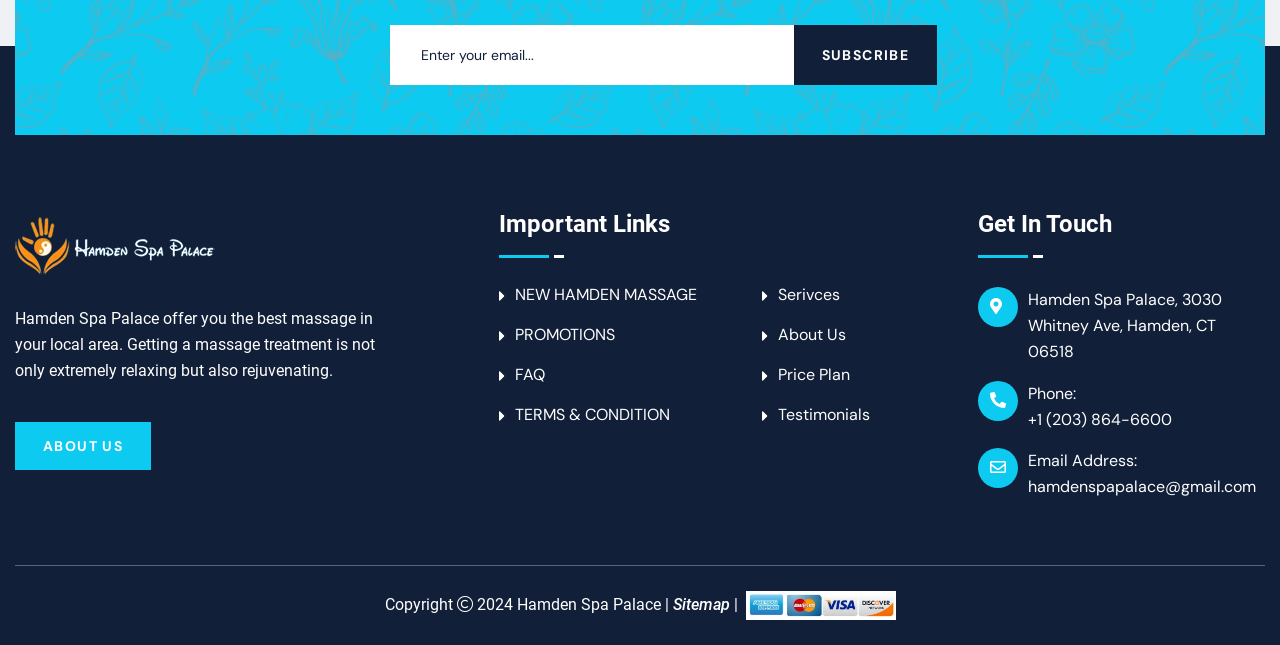Find the bounding box coordinates of the clickable element required to execute the following instruction: "Get contact information". Provide the coordinates as four float numbers between 0 and 1, i.e., [left, top, right, bottom].

[0.764, 0.445, 0.981, 0.567]